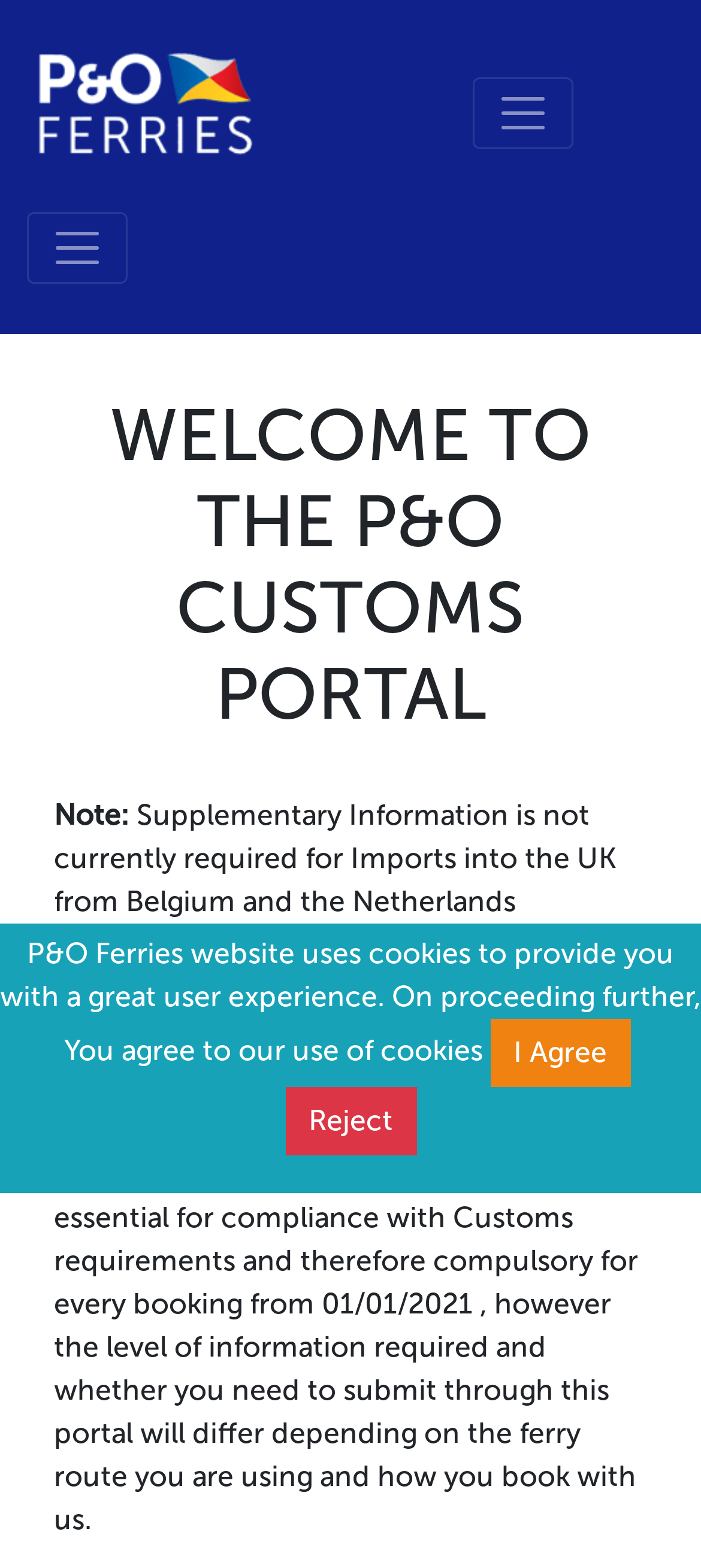What determines the level of information required for submission?
Examine the webpage screenshot and provide an in-depth answer to the question.

The webpage explains that the level of information required and whether users need to submit through this portal will differ depending on the ferry route they are using and how they book with P&O Ferries.